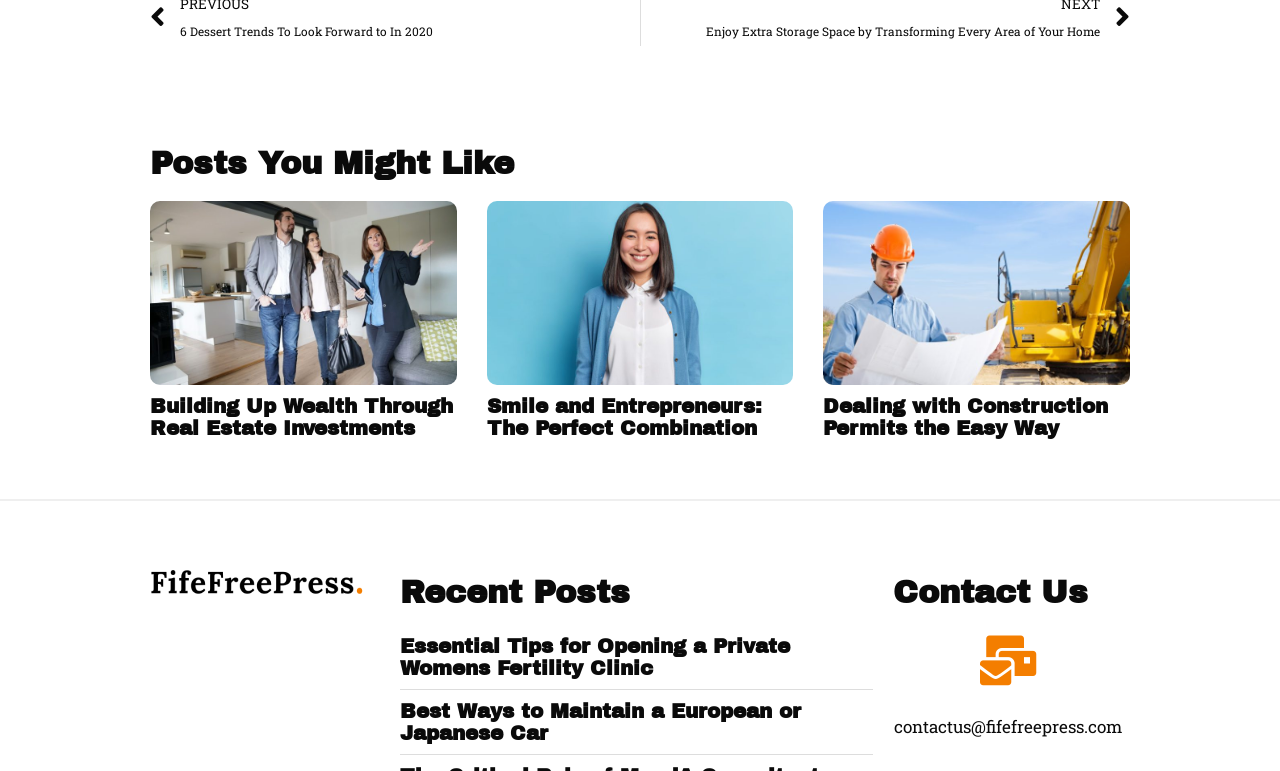Please identify the bounding box coordinates of the element that needs to be clicked to execute the following command: "View the article about 'Building Up Wealth Through Real Estate Investments'". Provide the bounding box using four float numbers between 0 and 1, formatted as [left, top, right, bottom].

[0.117, 0.26, 0.357, 0.569]